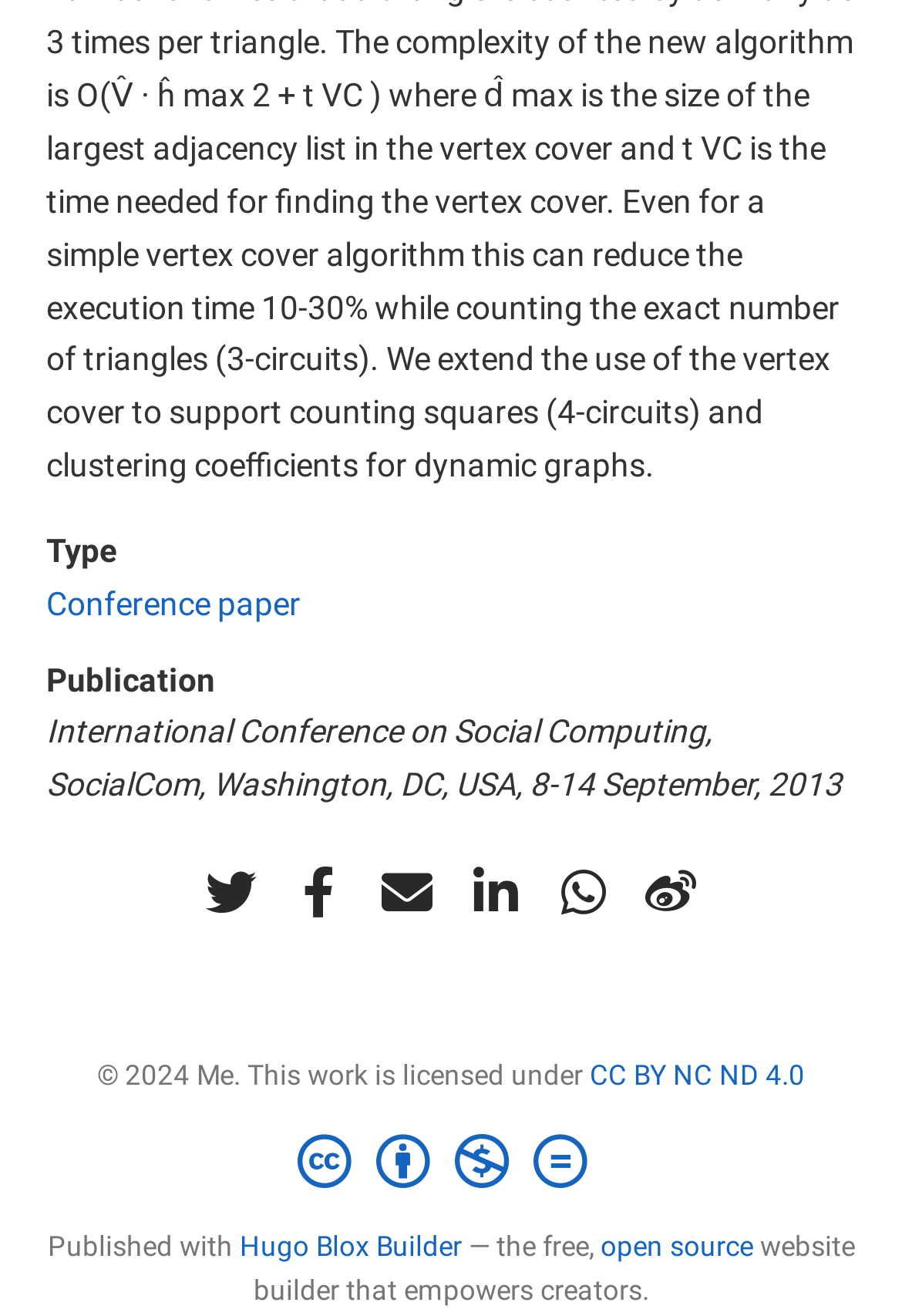What is the name of the website builder used?
Based on the visual information, provide a detailed and comprehensive answer.

The answer can be found by looking at the text 'Published with' and its corresponding link 'Hugo Blox Builder' which suggests that the website builder used is Hugo Blox Builder.